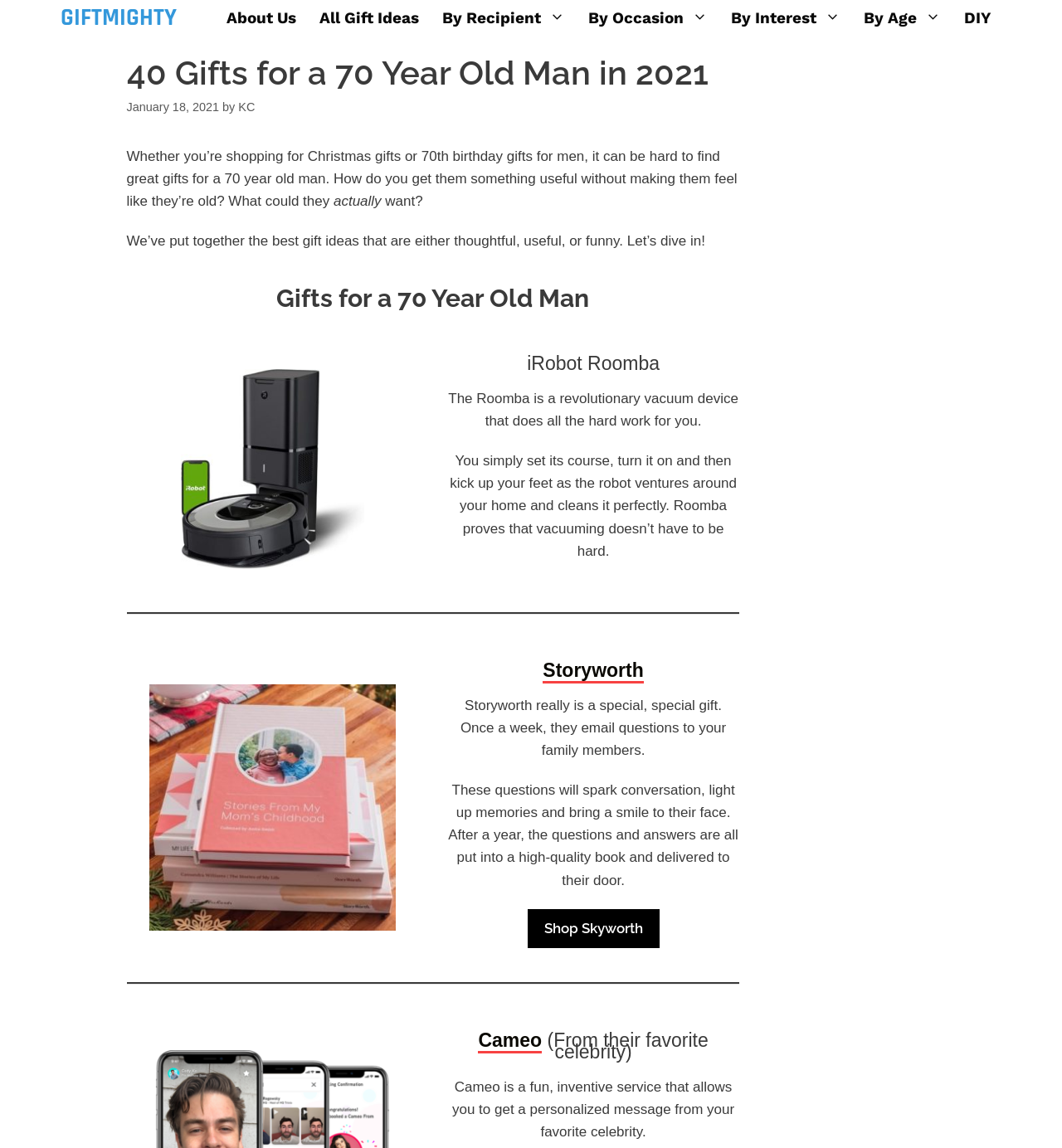Determine the bounding box coordinates of the clickable element to complete this instruction: "Visit the 'Storyworth' website". Provide the coordinates in the format of four float numbers between 0 and 1, [left, top, right, bottom].

[0.511, 0.574, 0.606, 0.595]